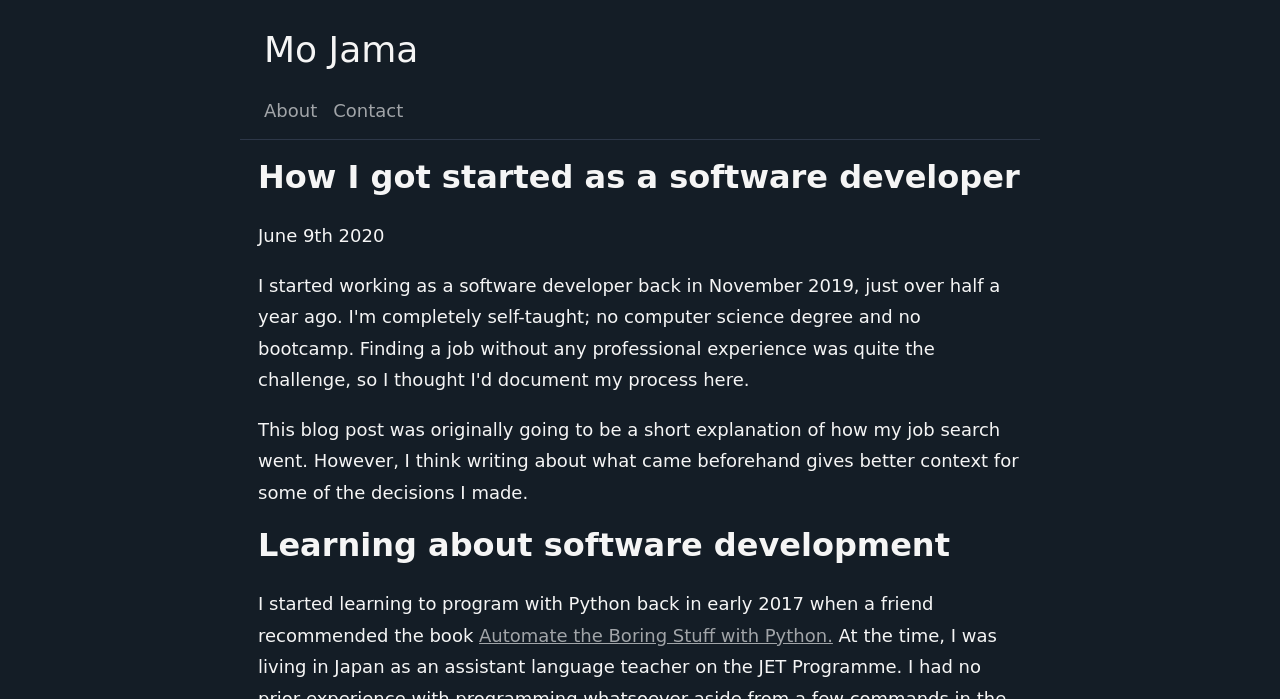Offer a meticulous description of the webpage's structure and content.

The webpage is a personal blog post titled "How I got started as a software developer" by Mo Jama. At the top left, there is a link to the author's profile, "Mo Jama", which is also a heading. Below it, there are two links, "About" and "Contact", positioned side by side.

The main content of the blog post starts with a heading that repeats the title, "How I got started as a software developer", which is centered at the top of the page. Below the title, there is a date, "June 9th 2020", indicating when the post was published.

The blog post itself is divided into sections. The first section starts with a paragraph of text that explains the context of the post. This is followed by a heading, "Learning about software development", which is positioned about halfway down the page.

Under the "Learning about software development" heading, there is a paragraph of text that describes how the author started learning to program with Python in 2017. Within this paragraph, there is a link to a book, "Automate the Boring Stuff with Python", which is positioned at the end of the sentence.